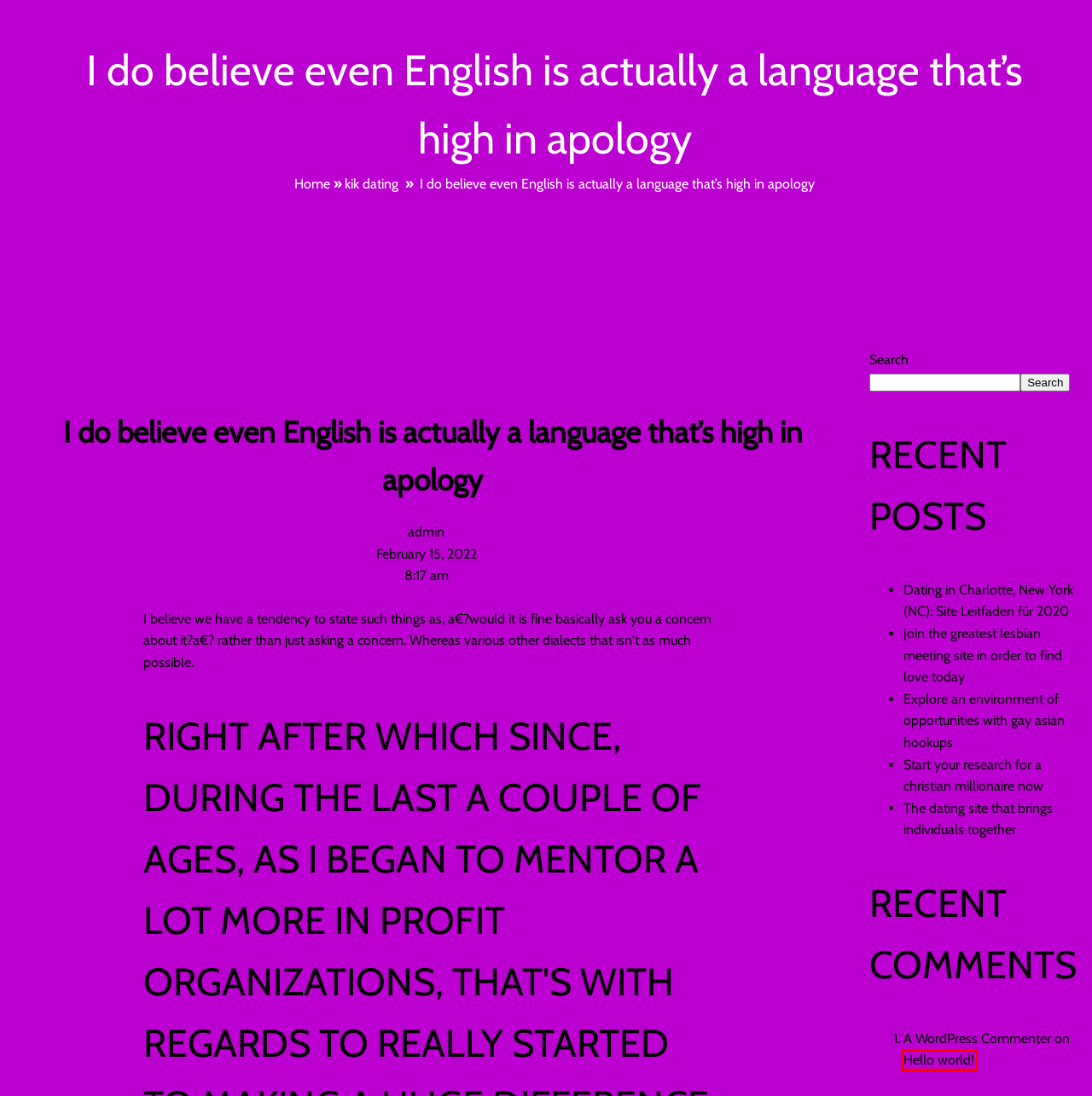You are provided a screenshot of a webpage featuring a red bounding box around a UI element. Choose the webpage description that most accurately represents the new webpage after clicking the element within the red bounding box. Here are the candidates:
A. Blog Tool, Publishing Platform, and CMS – WordPress.org
B. Hello world! – Mapagratwa
C. The dating site that brings individuals together – Mapagratwa
D. Start your research for a christian millionaire now – Mapagratwa
E. admin – Mapagratwa
F. Explore an environment of opportunities with gay asian hookups – Mapagratwa
G. Dating in Charlotte,  New York  (NC):  Site Leitfaden für 2020 – Mapagratwa
H. Join the greatest lesbian meeting site in order to find love today – Mapagratwa

B